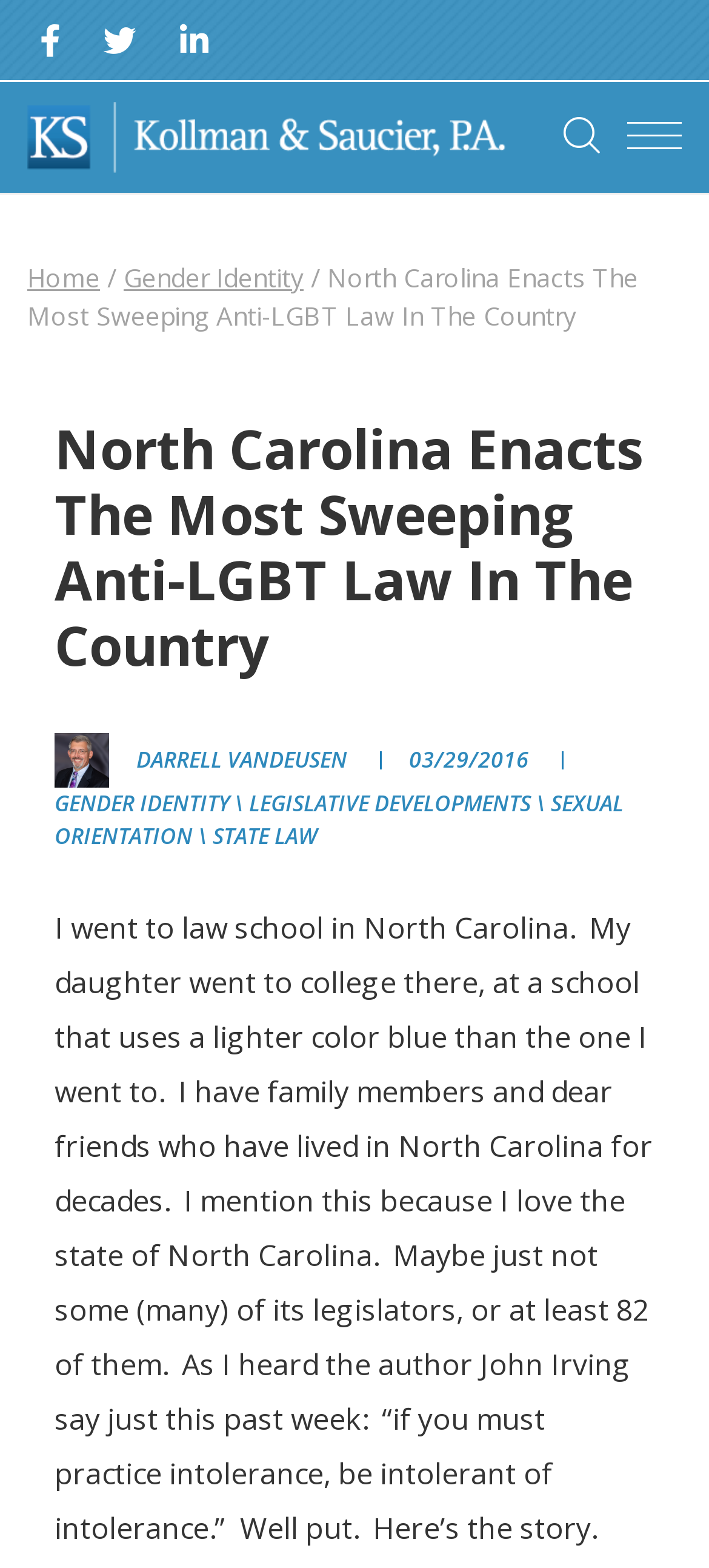Pinpoint the bounding box coordinates of the area that should be clicked to complete the following instruction: "Download the file". The coordinates must be given as four float numbers between 0 and 1, i.e., [left, top, right, bottom].

None